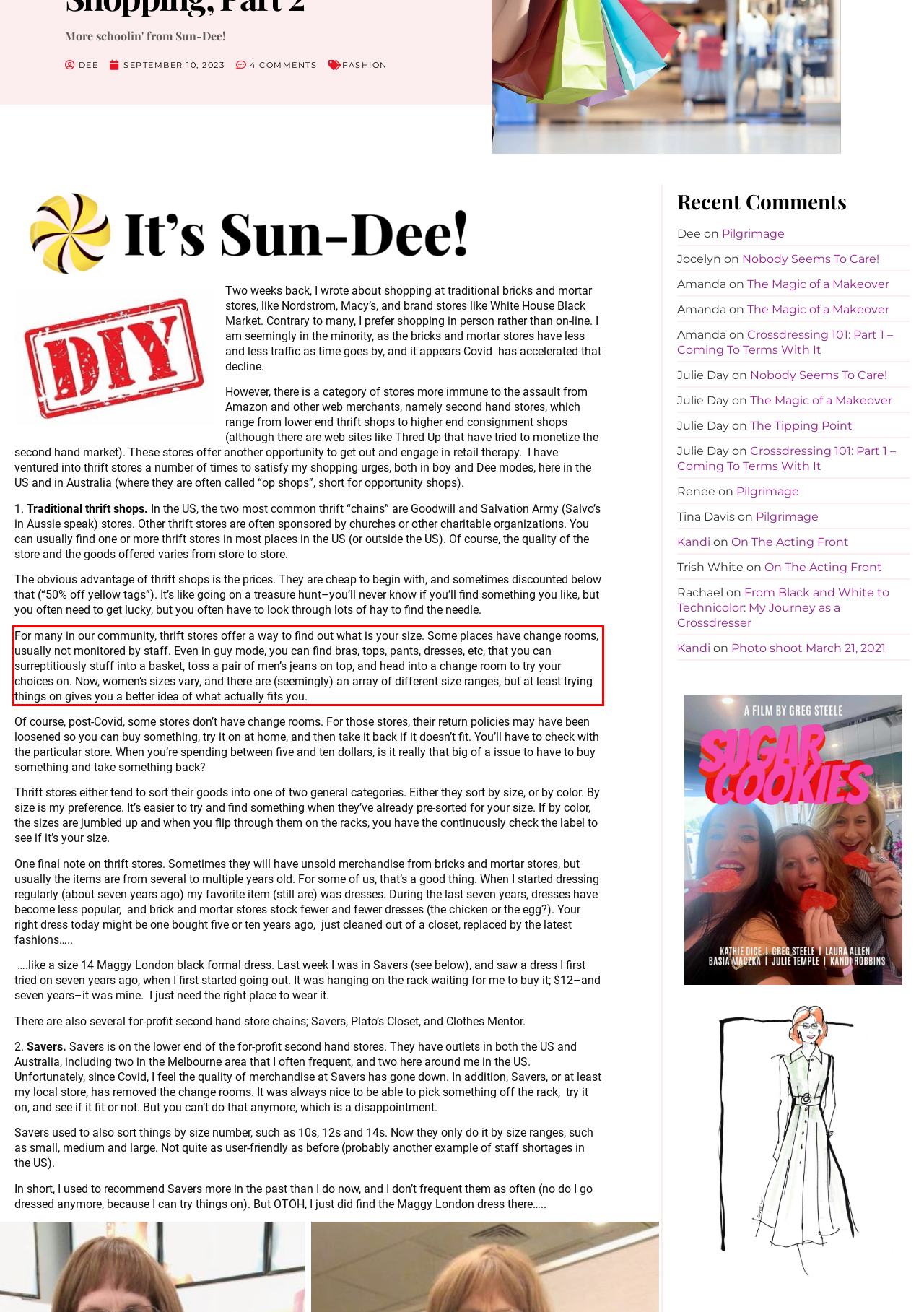Please identify and extract the text from the UI element that is surrounded by a red bounding box in the provided webpage screenshot.

For many in our community, thrift stores offer a way to find out what is your size. Some places have change rooms, usually not monitored by staff. Even in guy mode, you can find bras, tops, pants, dresses, etc, that you can surreptitiously stuff into a basket, toss a pair of men’s jeans on top, and head into a change room to try your choices on. Now, women’s sizes vary, and there are (seemingly) an array of different size ranges, but at least trying things on gives you a better idea of what actually fits you.